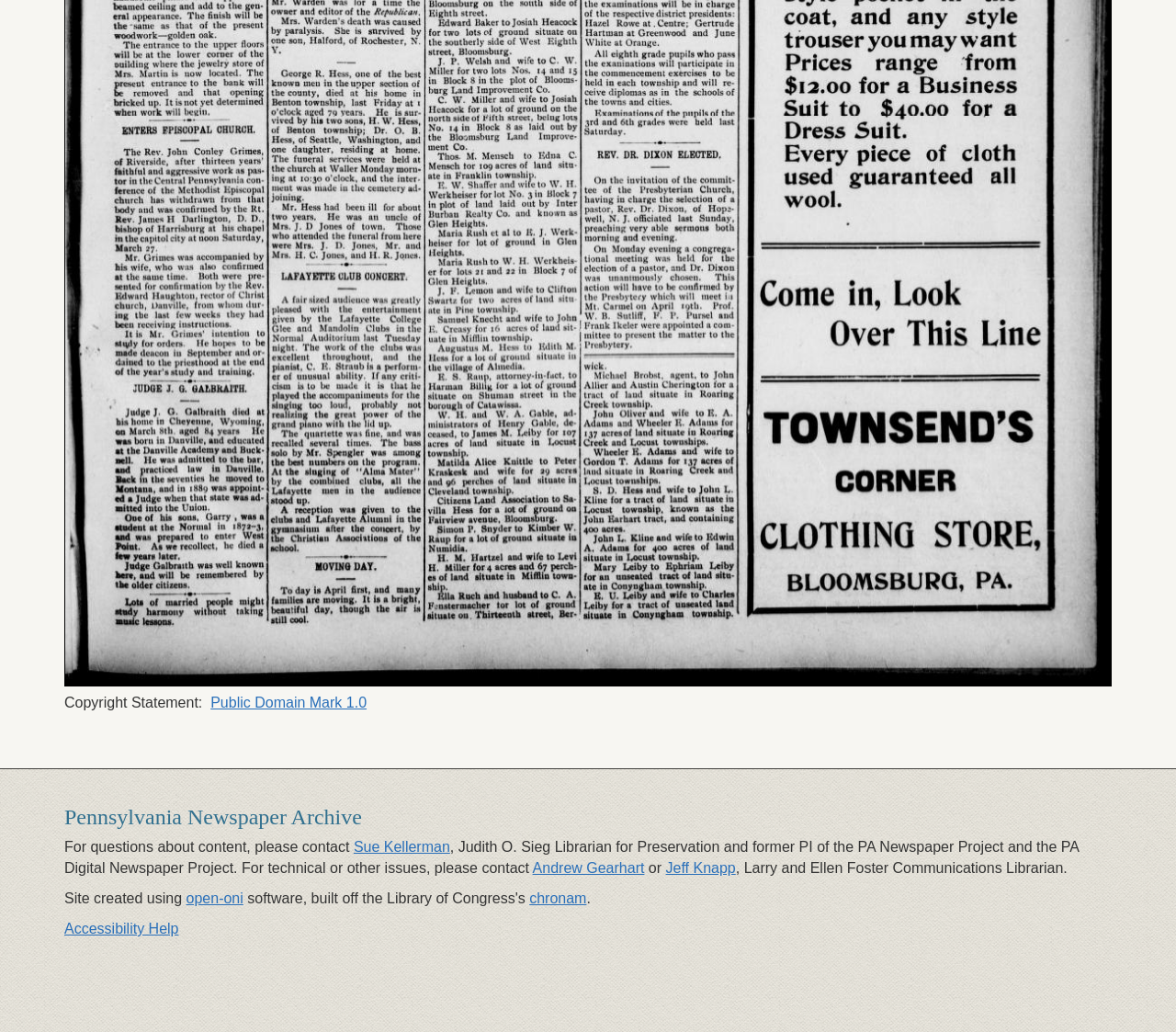Give a concise answer using only one word or phrase for this question:
Is there a link to accessibility help on the page?

Yes